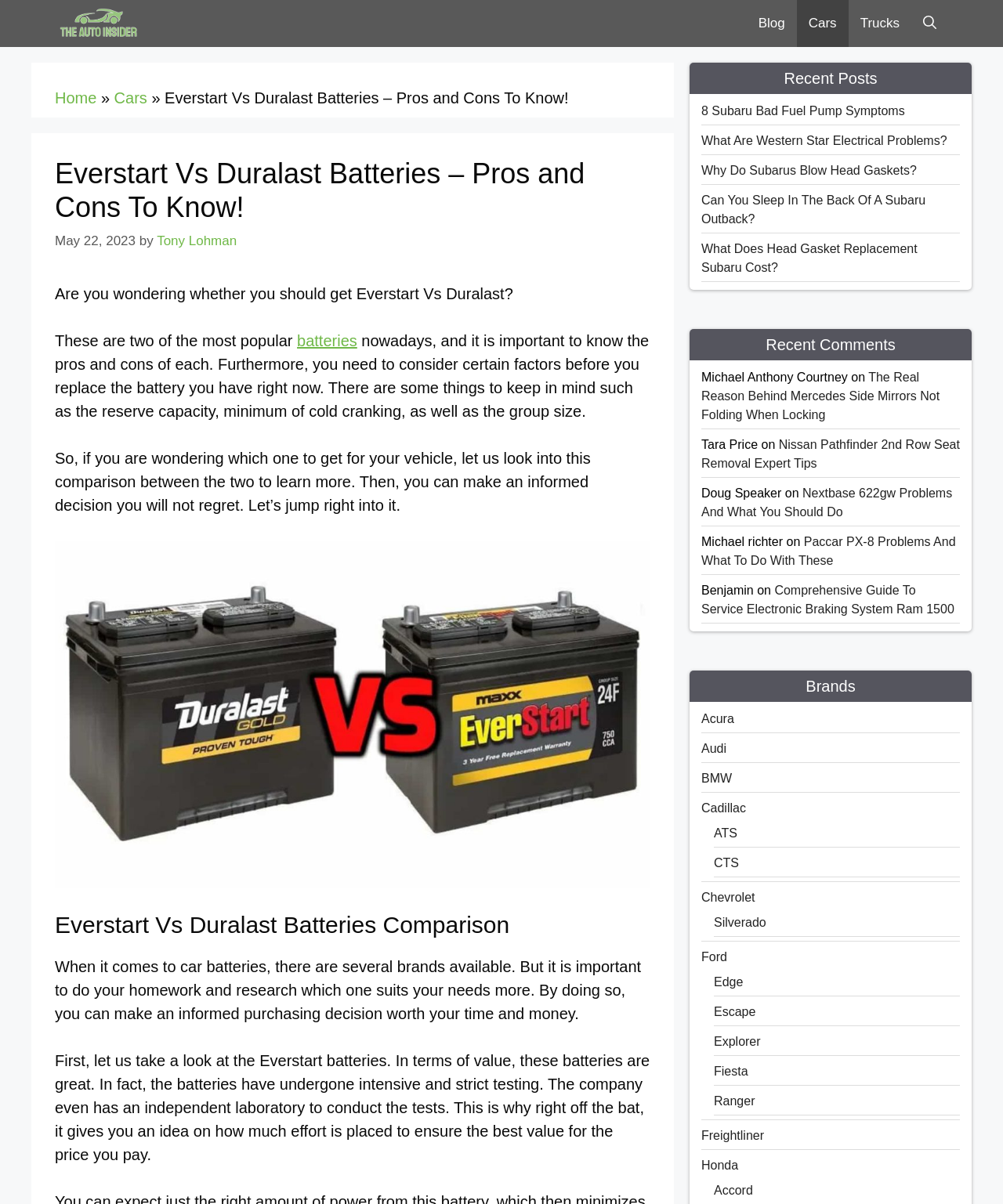Identify the bounding box of the HTML element described here: "CTS". Provide the coordinates as four float numbers between 0 and 1: [left, top, right, bottom].

[0.712, 0.711, 0.737, 0.722]